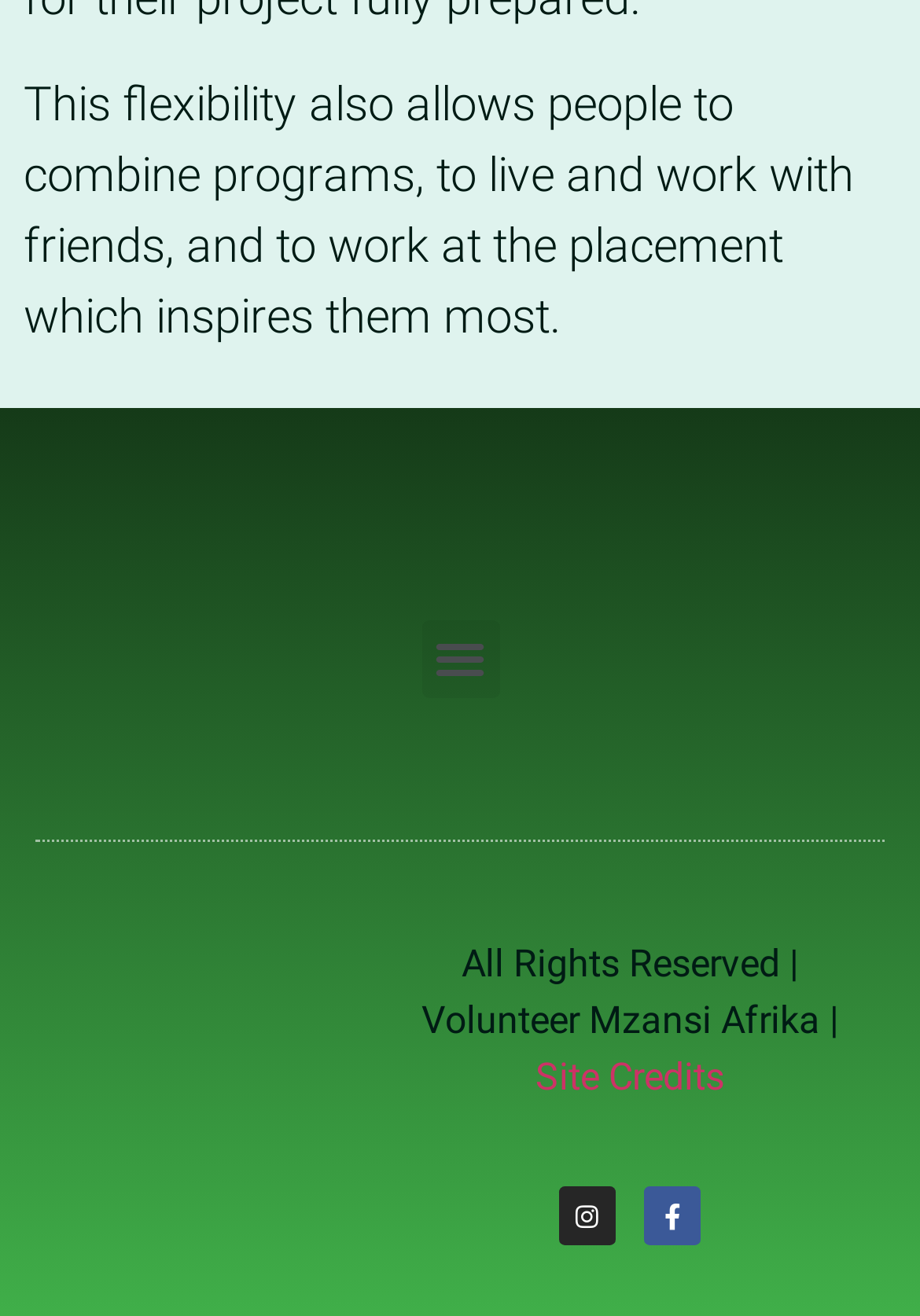Refer to the image and provide a thorough answer to this question:
What is the purpose of the 'Site Credits' link?

The 'Site Credits' link is a link element located at the bottom of the webpage, and its purpose is to provide access to information about the credits or acknowledgments for the website, such as the developers, designers, or contributors involved in its creation.